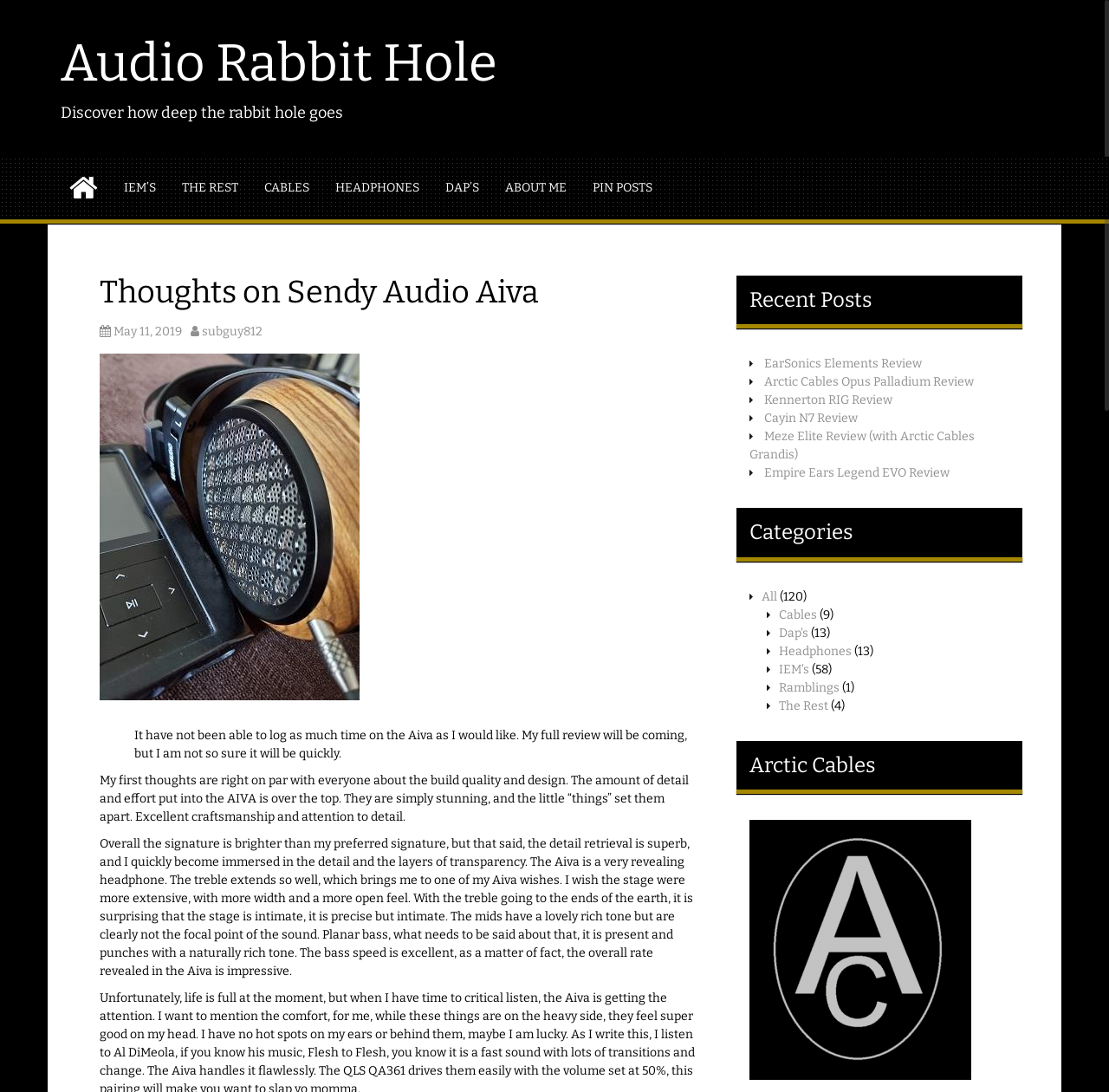What is the author's opinion about the build quality of the Aiva?
Analyze the screenshot and provide a detailed answer to the question.

I determined the author's opinion by reading the paragraph of text that starts with 'My first thoughts are right on par with everyone about the build quality and design.' which mentions that the build quality is 'excellent'.